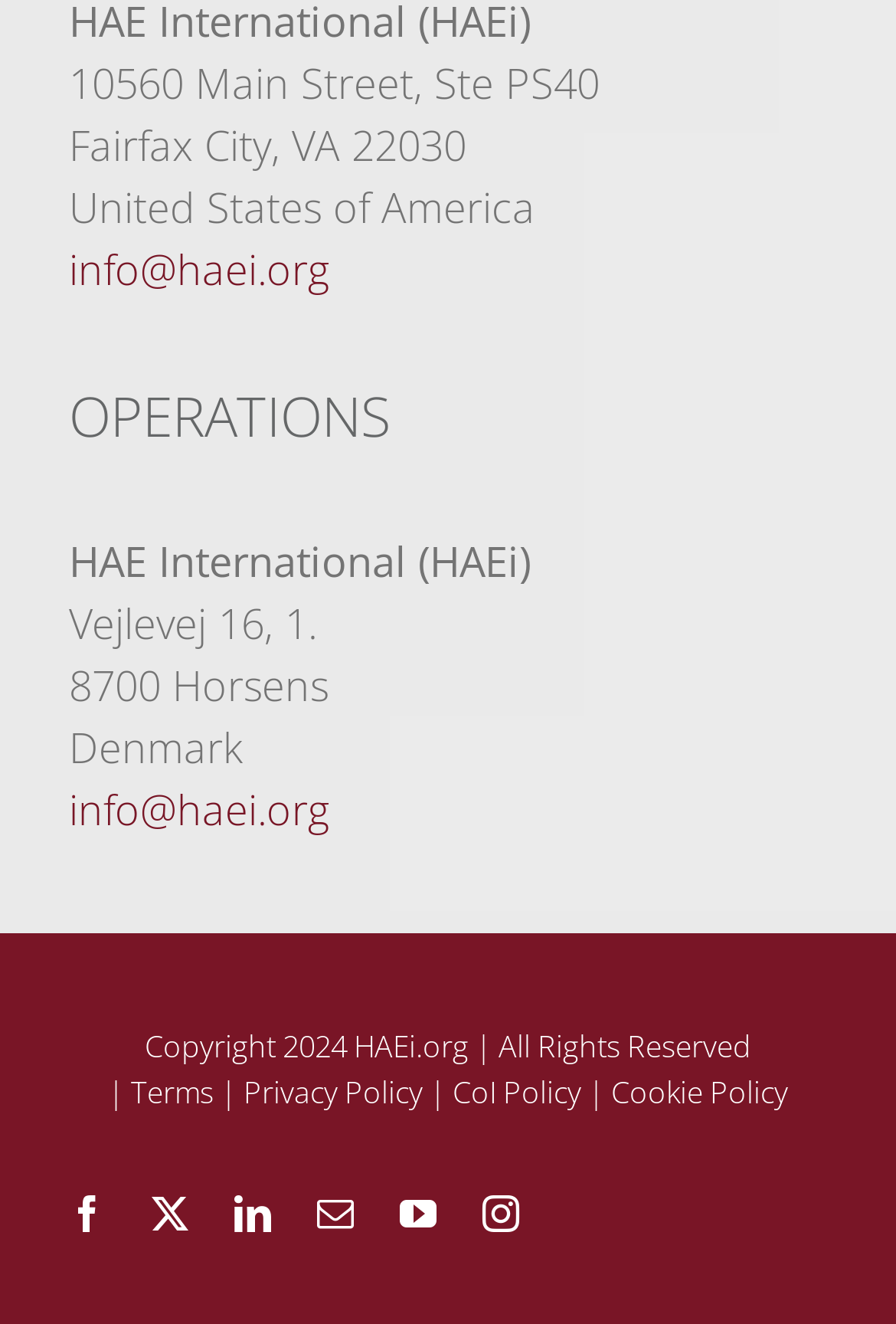Find the bounding box coordinates of the UI element according to this description: "CoI Policy".

[0.505, 0.808, 0.649, 0.839]